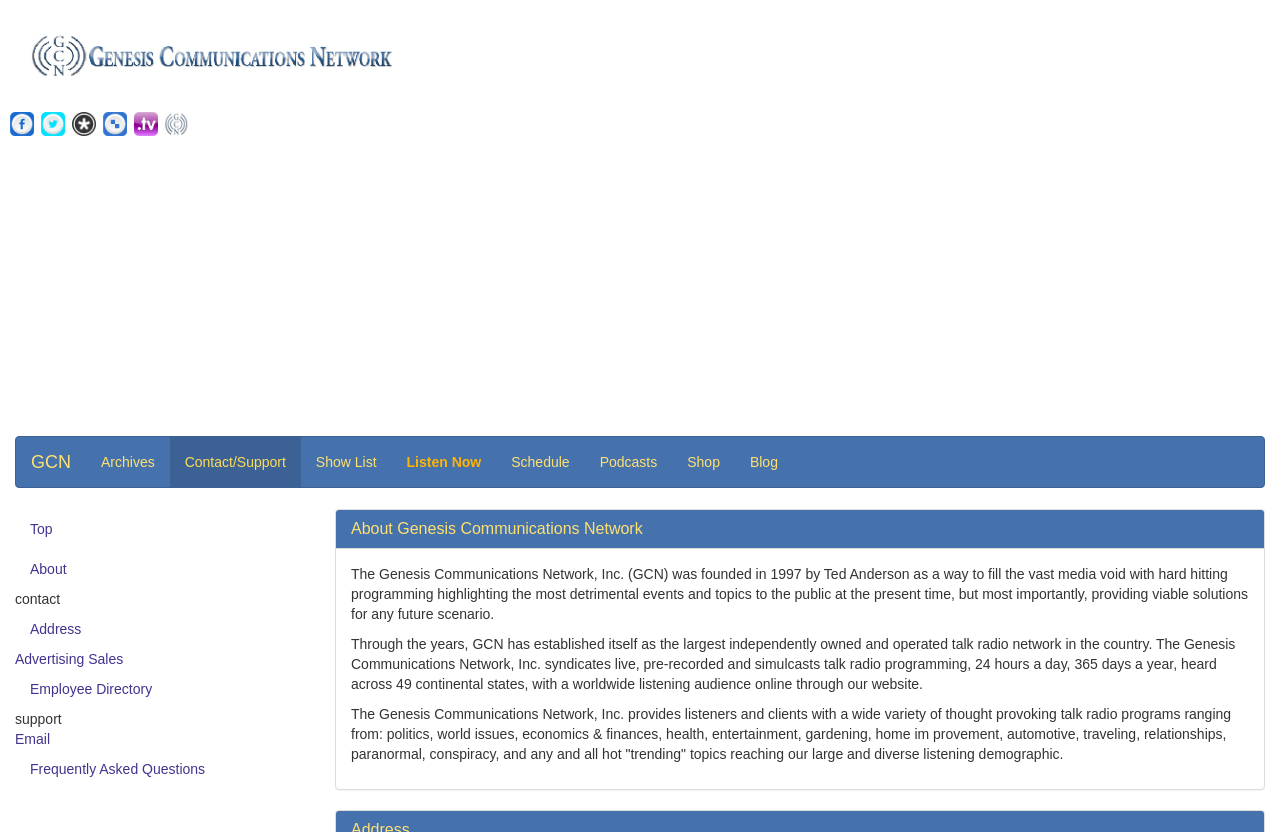What is the name of the founder of the network?
Look at the image and provide a short answer using one word or a phrase.

Ted Anderson